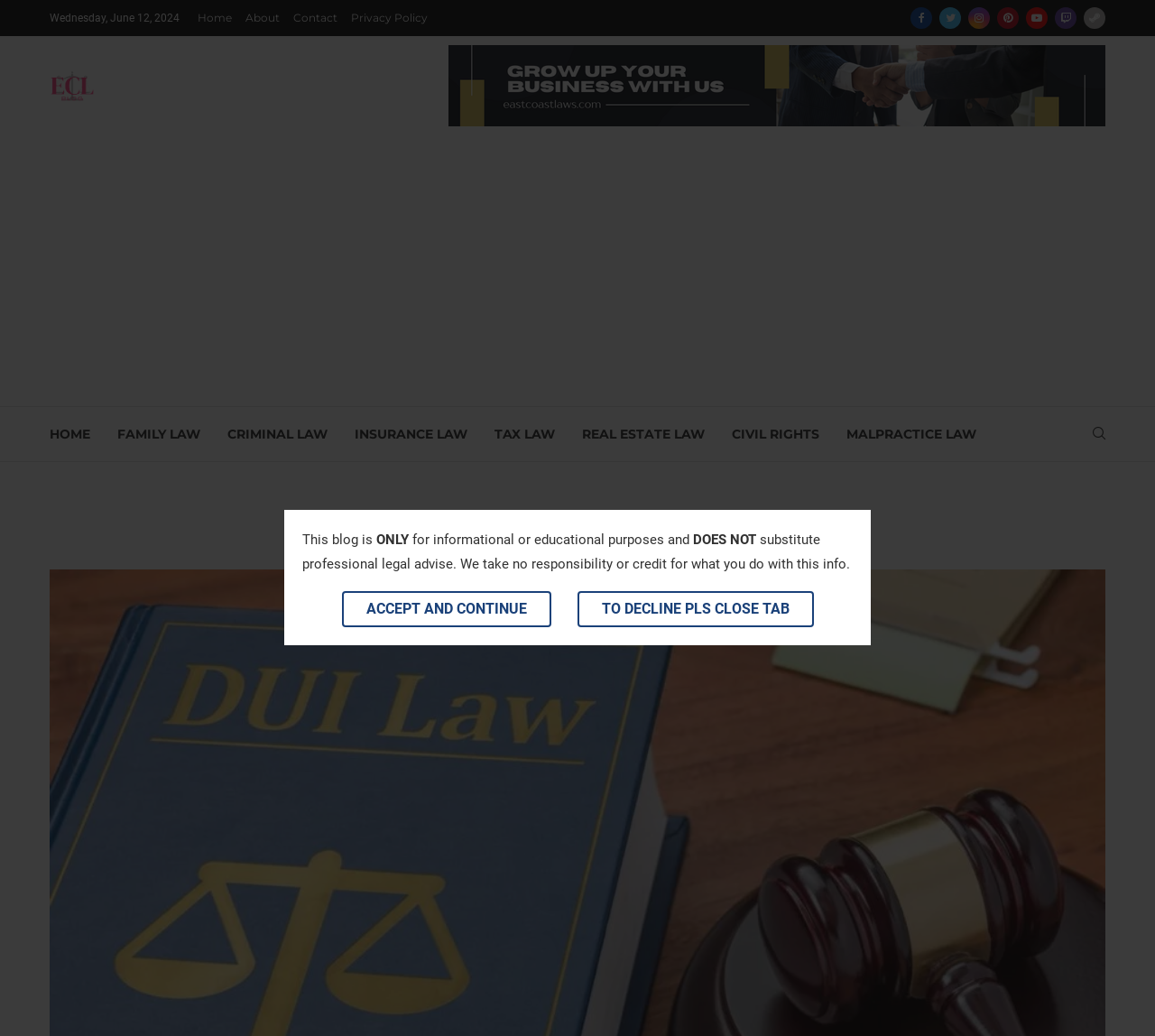Based on the image, provide a detailed and complete answer to the question: 
How many social media links are present on the webpage?

I found the social media links by looking at the top-right corner of the page, where I counted 7 links to different social media platforms, including Facebook, Twitter, Instagram, Pinterest, Youtube, Twitch, and Steam.